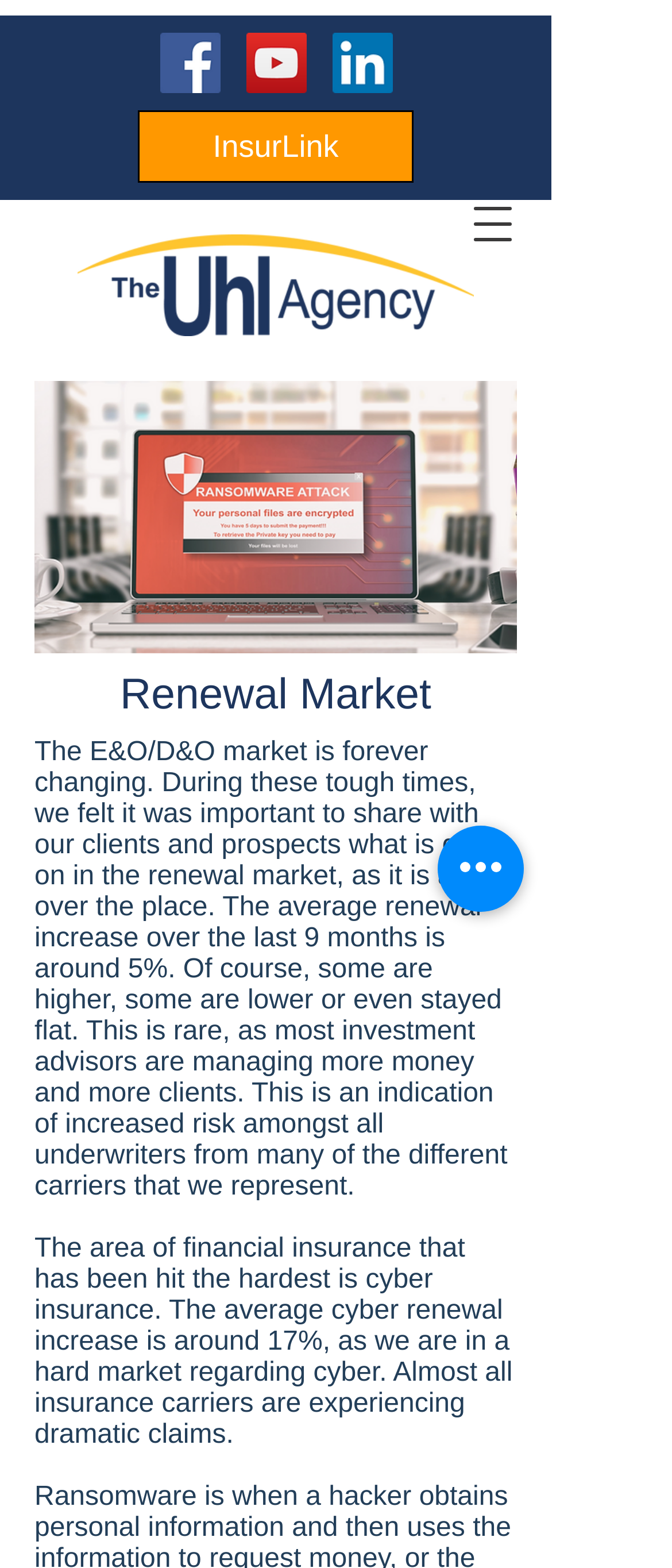Identify the bounding box of the HTML element described here: "aria-label="Quick actions"". Provide the coordinates as four float numbers between 0 and 1: [left, top, right, bottom].

[0.651, 0.527, 0.779, 0.582]